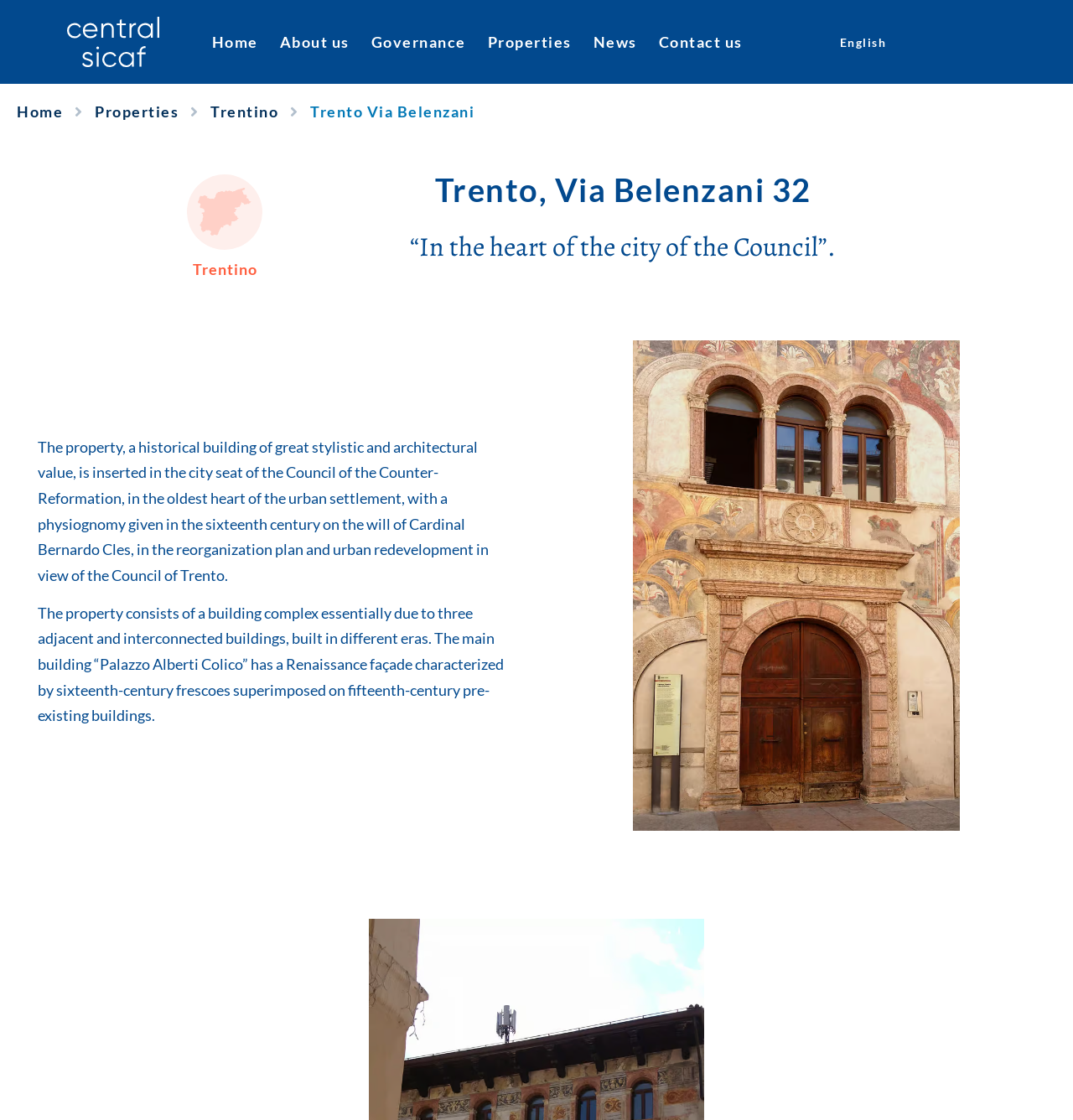What is the historical significance of the property?
Please provide a comprehensive answer based on the visual information in the image.

According to the static text, the property is inserted in the city seat of the Council of the Counter-Reformation, which suggests that it has historical significance related to this event.